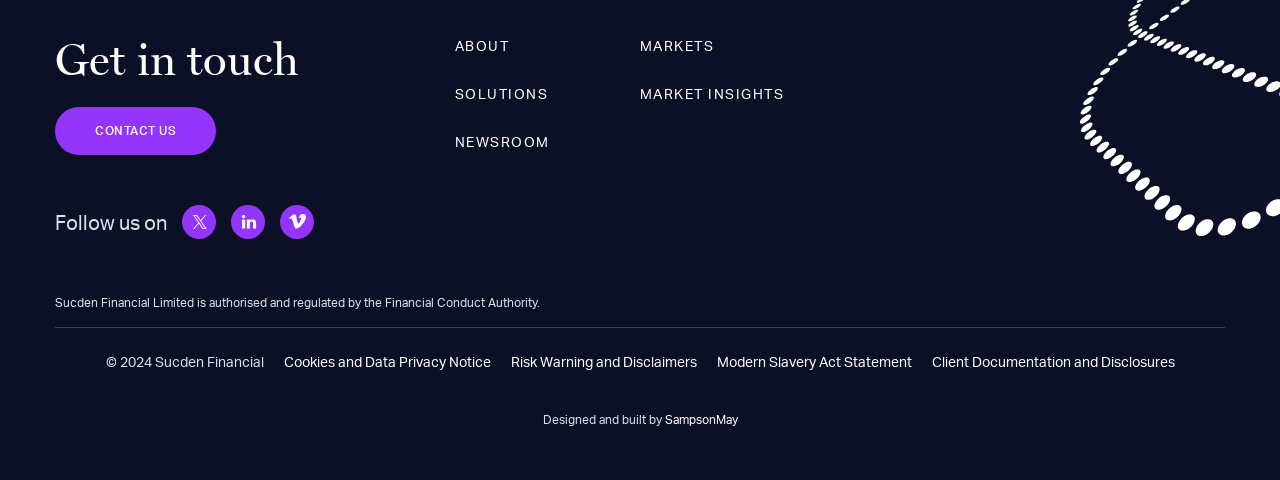How many main navigation links are there?
Please provide a comprehensive answer based on the details in the screenshot.

There are five main navigation links: 'ABOUT', 'MARKETS', 'SOLUTIONS', 'MARKET INSIGHTS', and 'NEWSROOM', which are located at the top of the webpage.